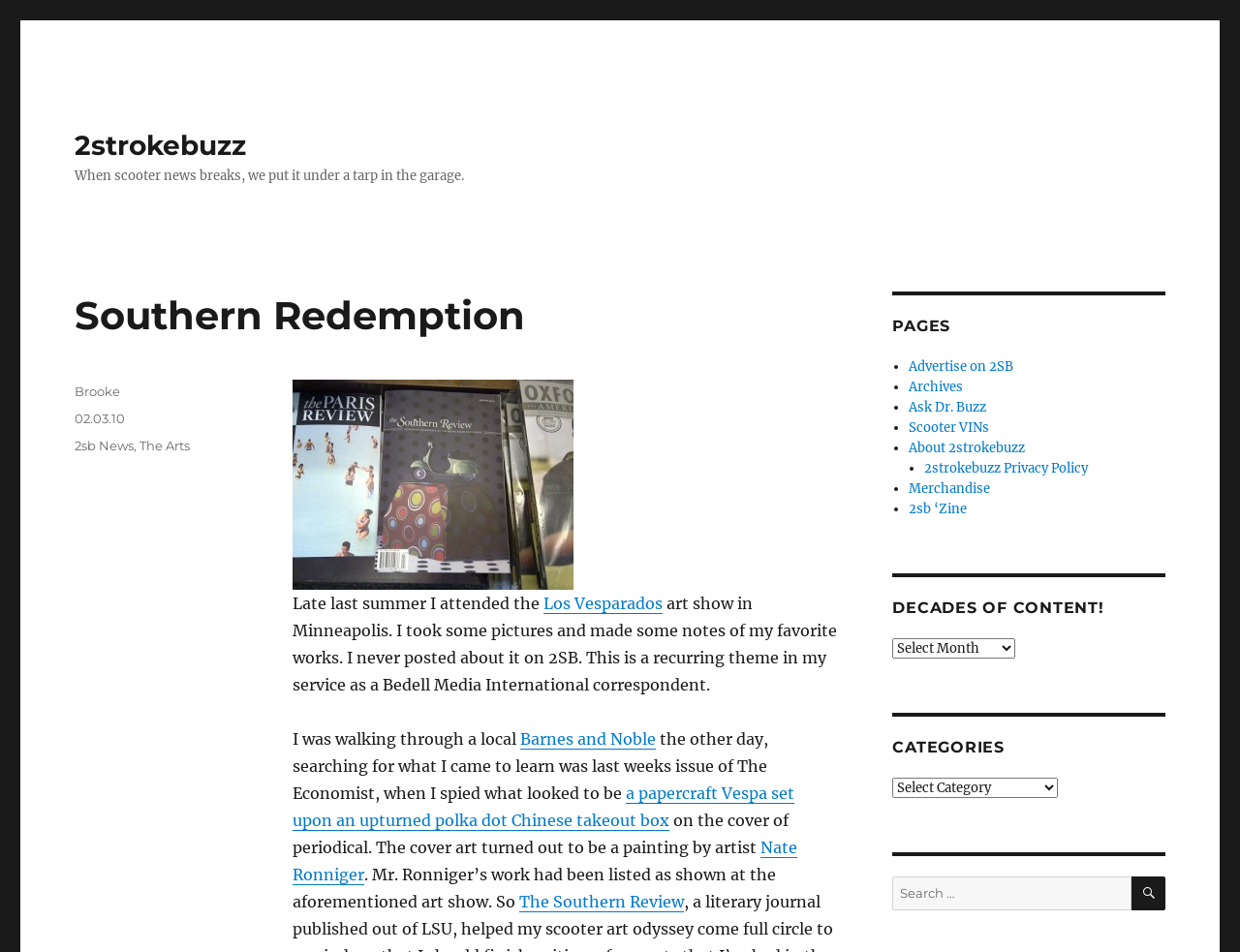Please specify the bounding box coordinates of the region to click in order to perform the following instruction: "Click on KITCHENS".

None